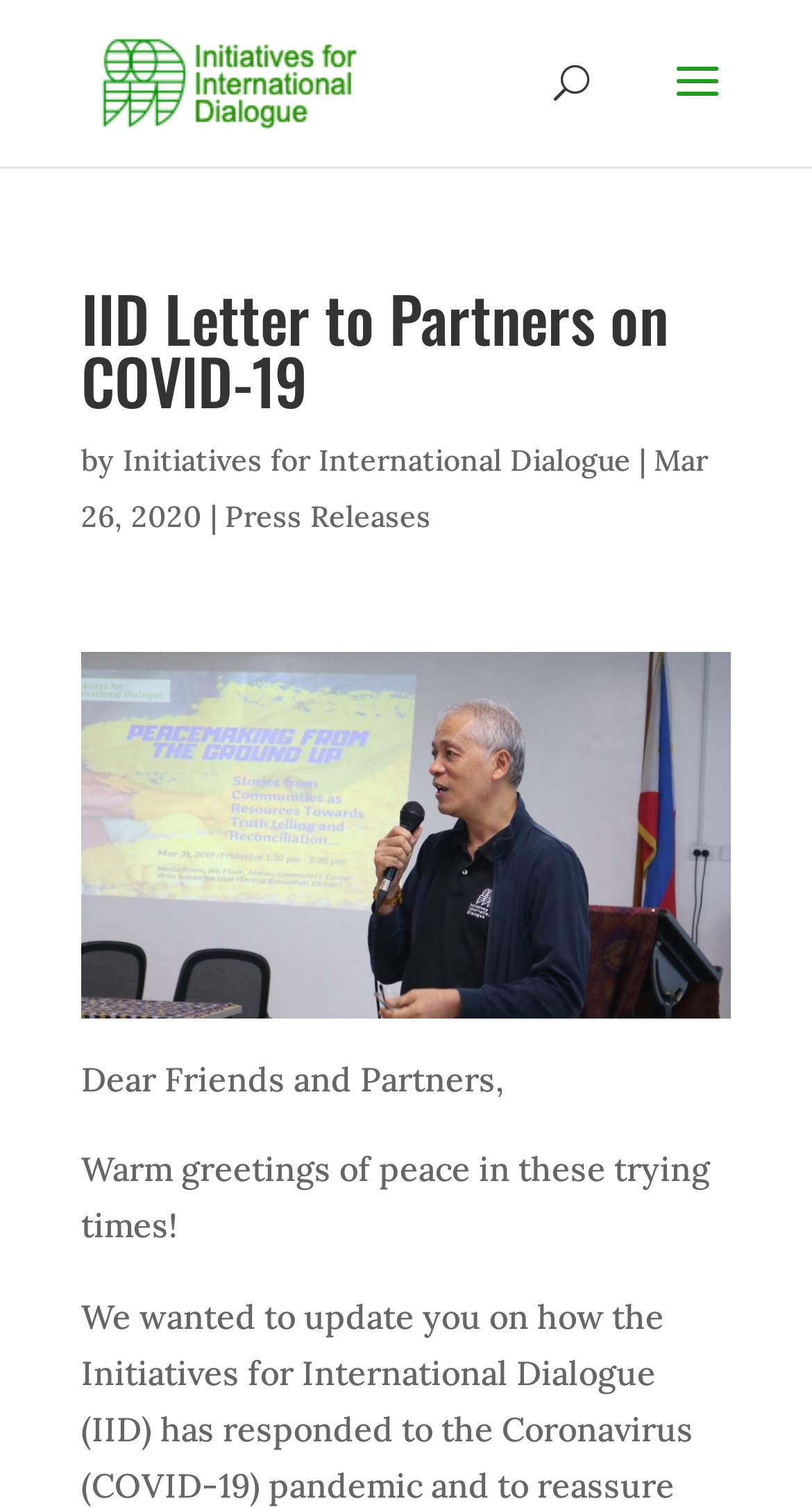Identify the text that serves as the heading for the webpage and generate it.

IID Letter to Partners on COVID-19